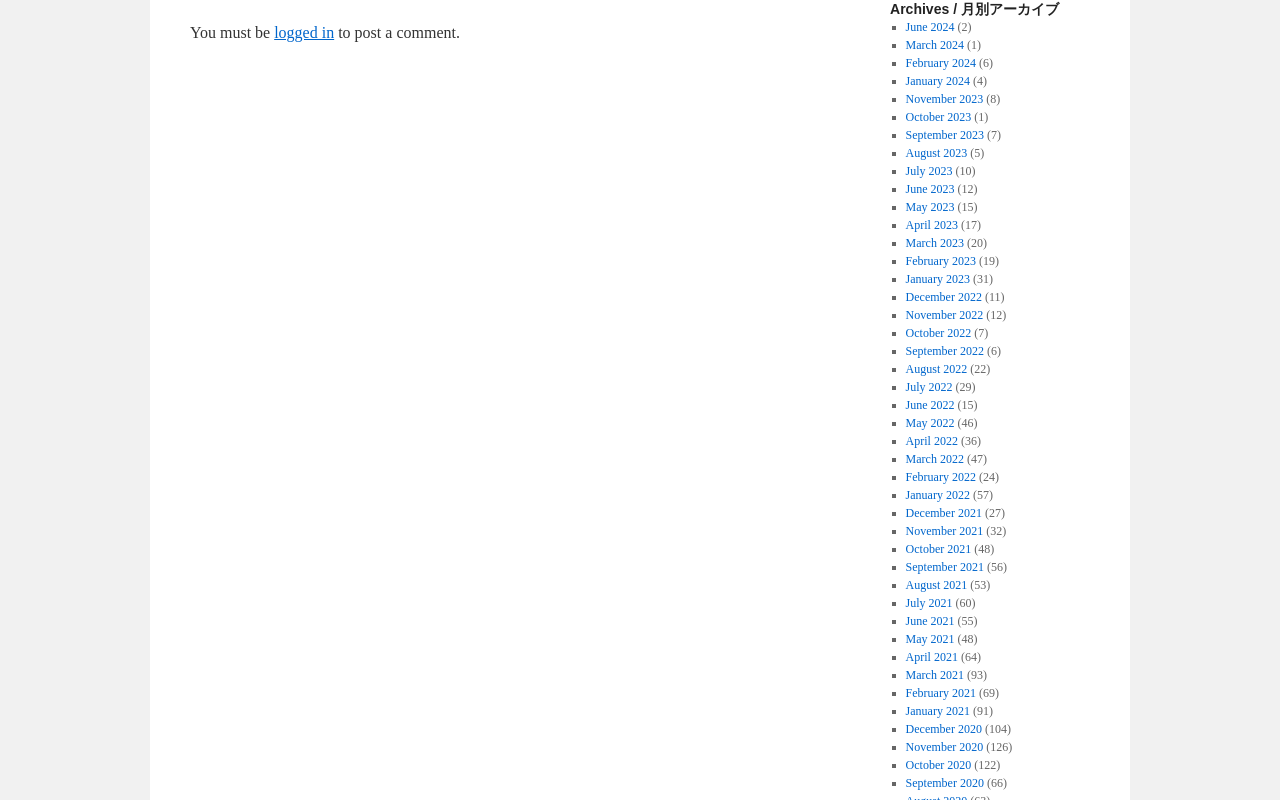How many comments are there in May 2022?
Kindly offer a comprehensive and detailed response to the question.

The webpage lists 'May 2022' with a count of '(46)' next to it, indicating that there are 46 comments in May 2022.